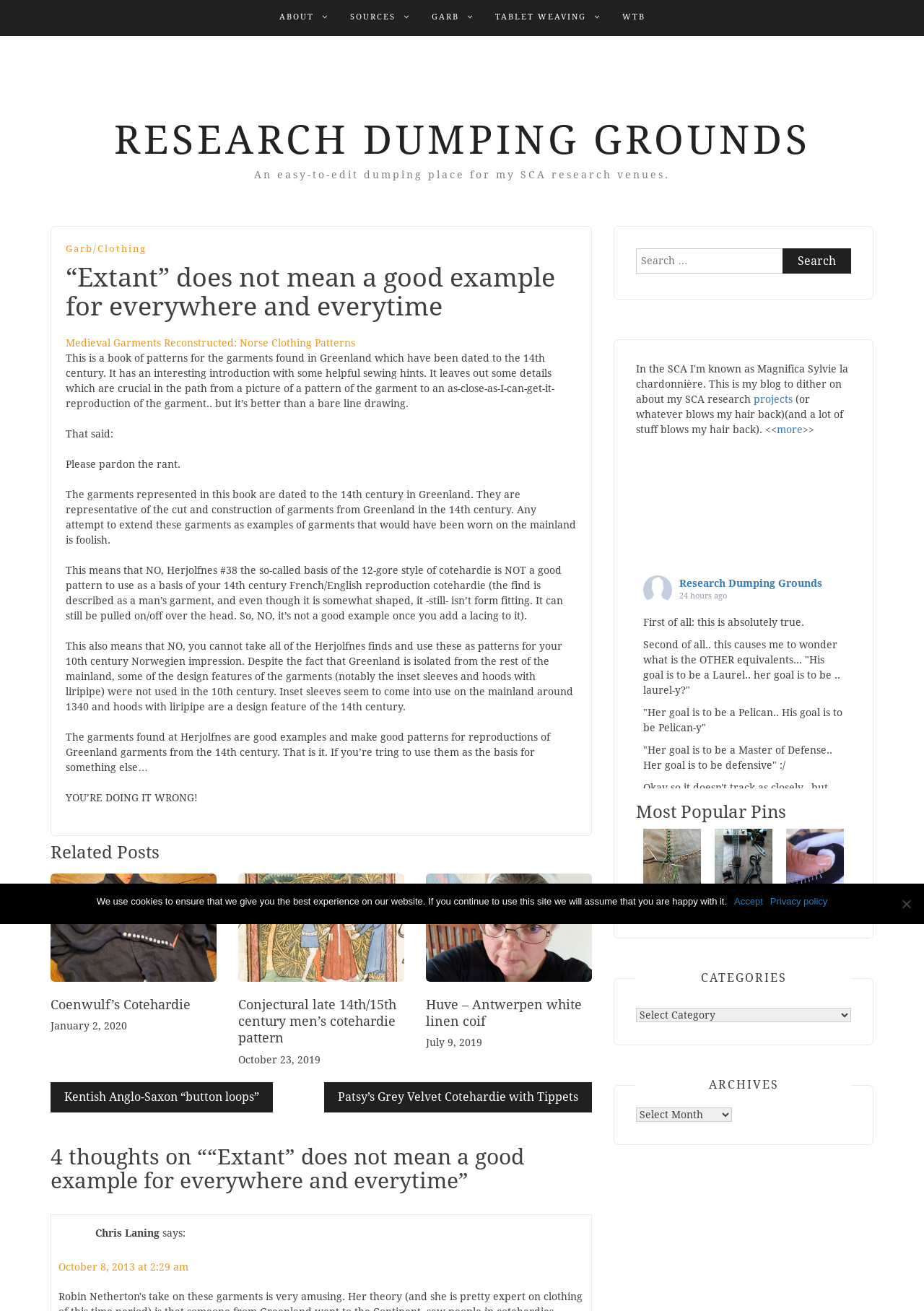What is the title of the webpage?
Using the information from the image, give a concise answer in one word or a short phrase.

Research Dumping Grounds